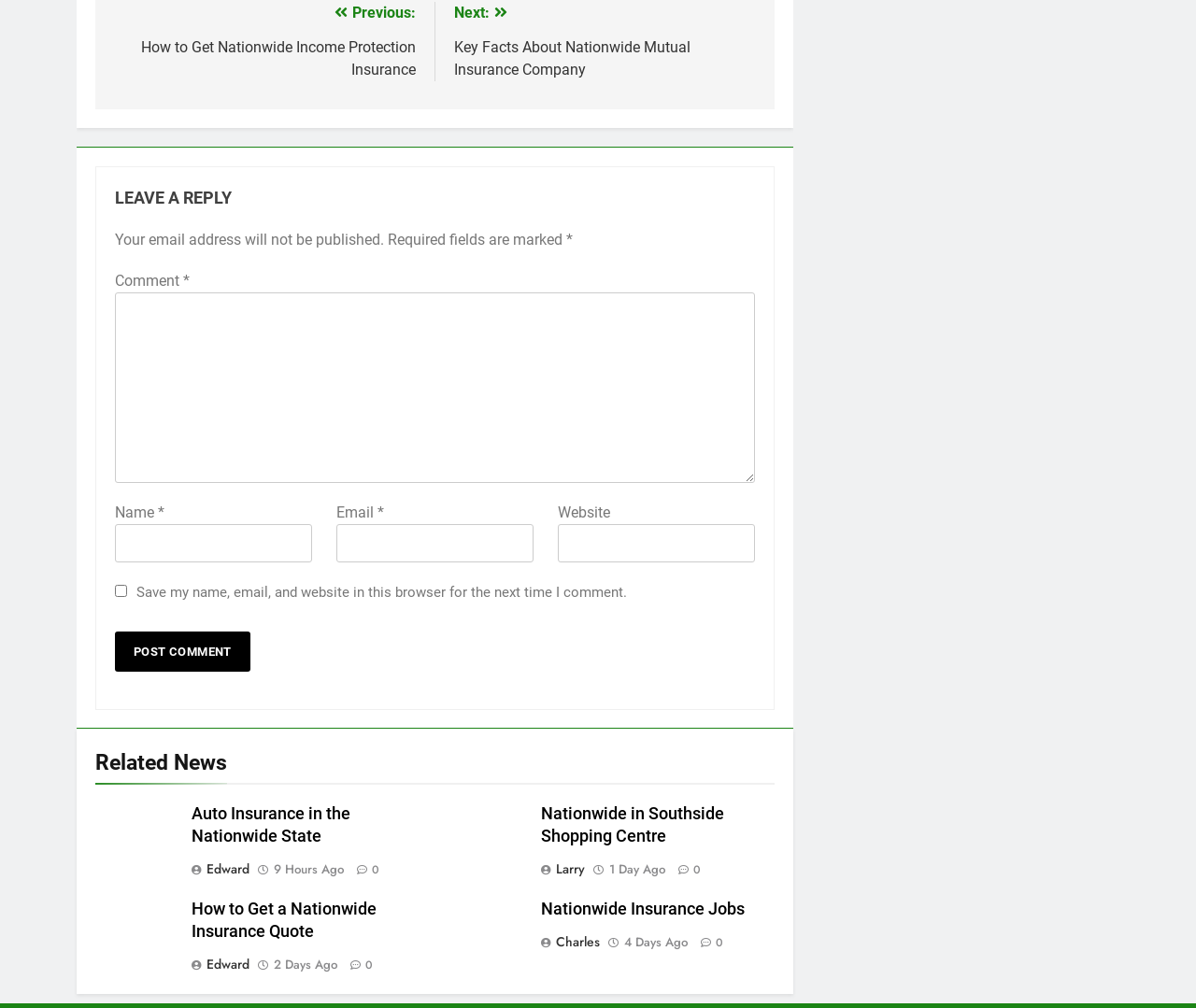Determine the bounding box coordinates for the clickable element to execute this instruction: "Click the 'Post Comment' button". Provide the coordinates as four float numbers between 0 and 1, i.e., [left, top, right, bottom].

[0.096, 0.627, 0.209, 0.666]